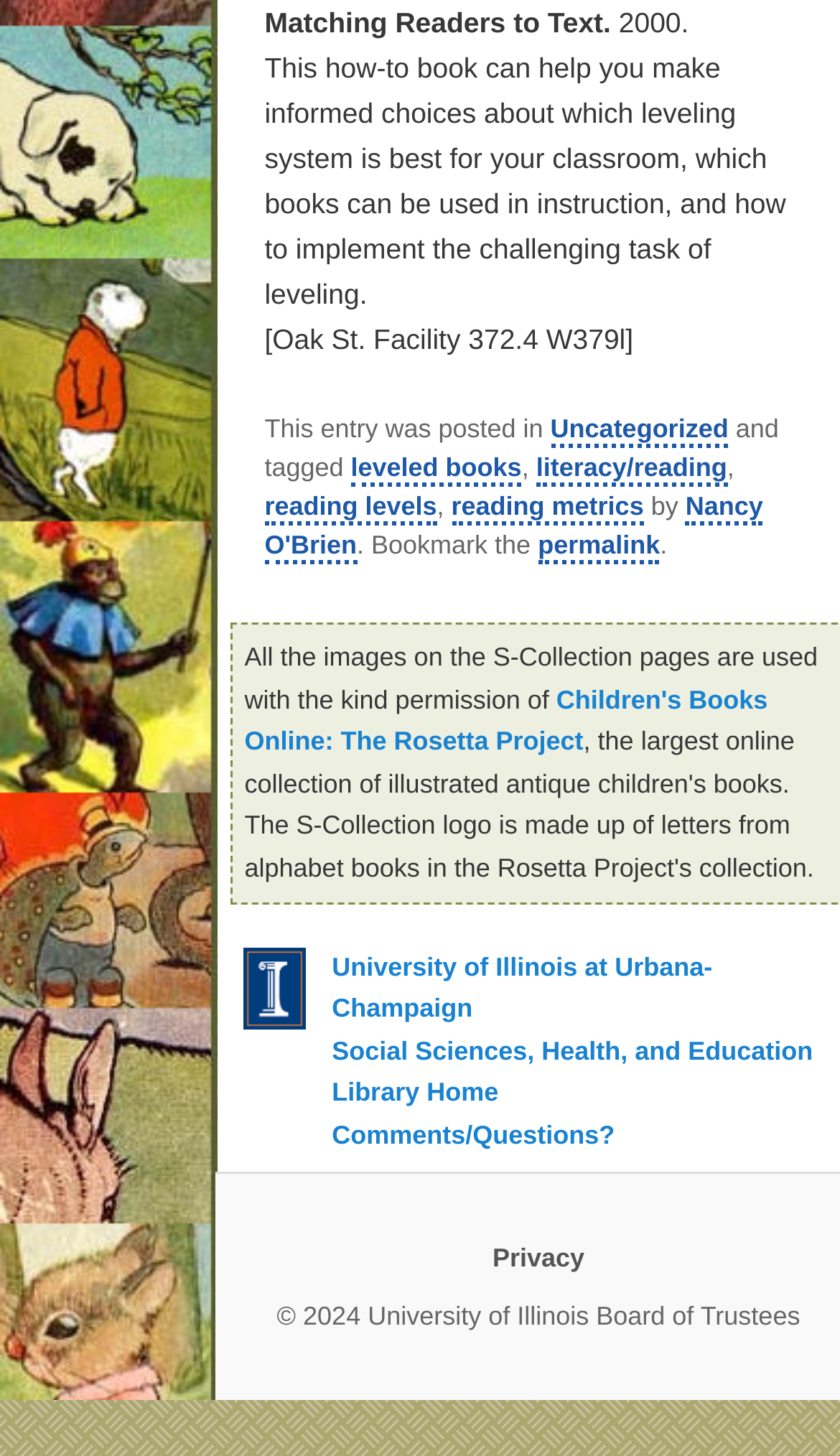Given the element description: "Next Post →", predict the bounding box coordinates of this UI element. The coordinates must be four float numbers between 0 and 1, given as [left, top, right, bottom].

None